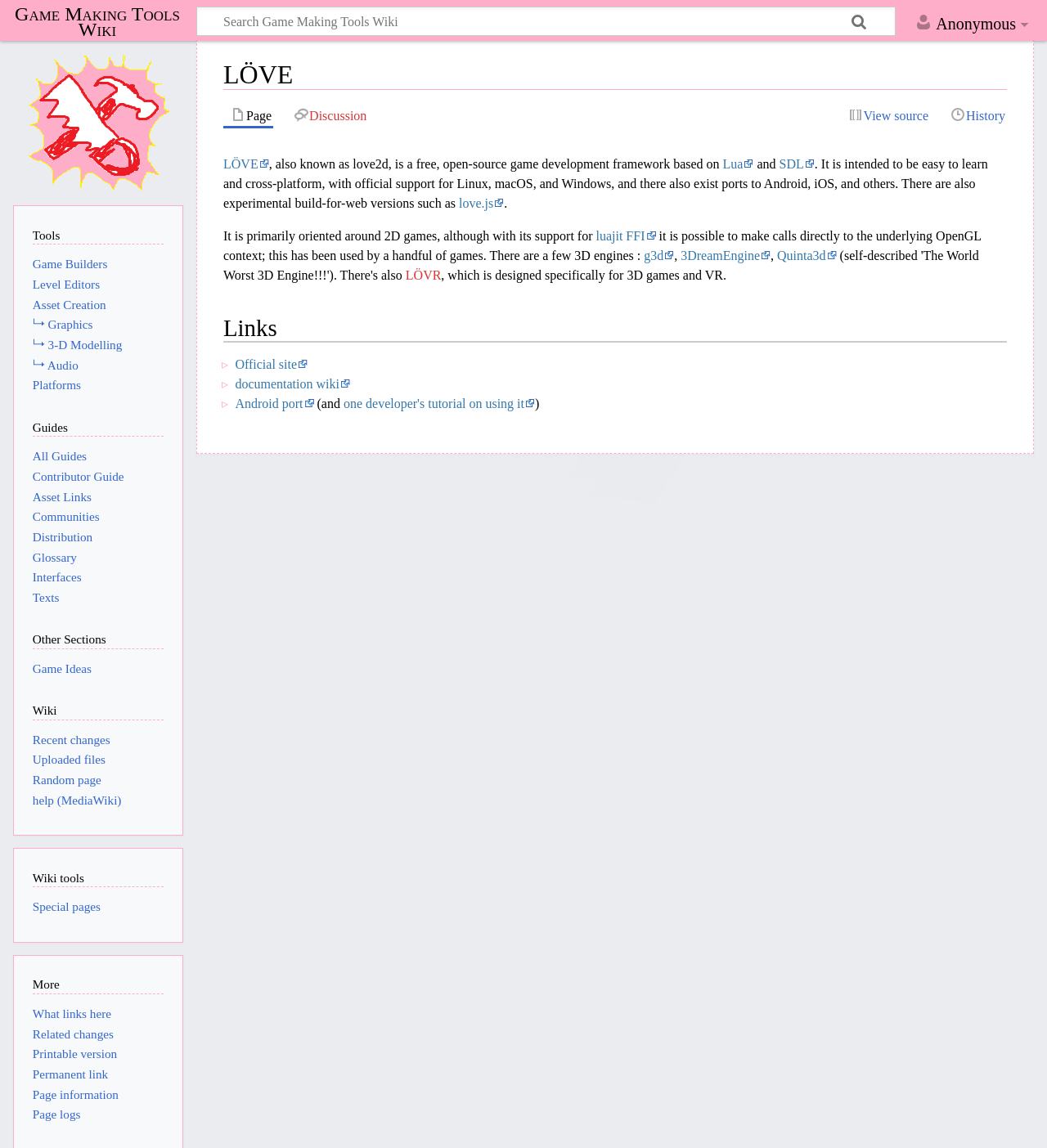Find the bounding box coordinates of the clickable element required to execute the following instruction: "Search Game Making Tools Wiki". Provide the coordinates as four float numbers between 0 and 1, i.e., [left, top, right, bottom].

[0.188, 0.006, 0.855, 0.03]